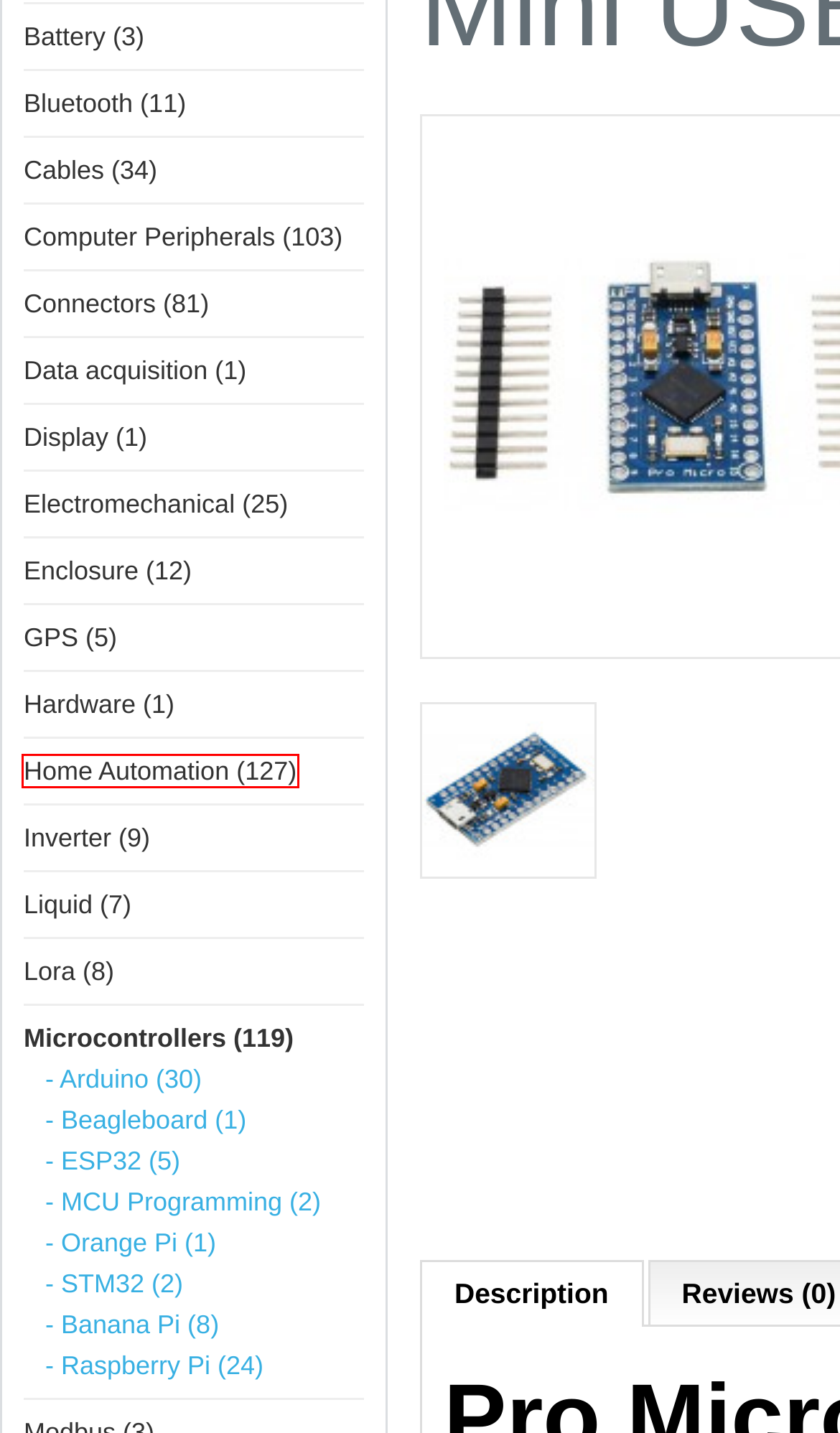Look at the given screenshot of a webpage with a red rectangle bounding box around a UI element. Pick the description that best matches the new webpage after clicking the element highlighted. The descriptions are:
A. Enclosure
B. GPS
C. Computer Peripherals
D. Connectors
E. Display
F. Home Automation
G. Hardware
H. Banana Pi

F